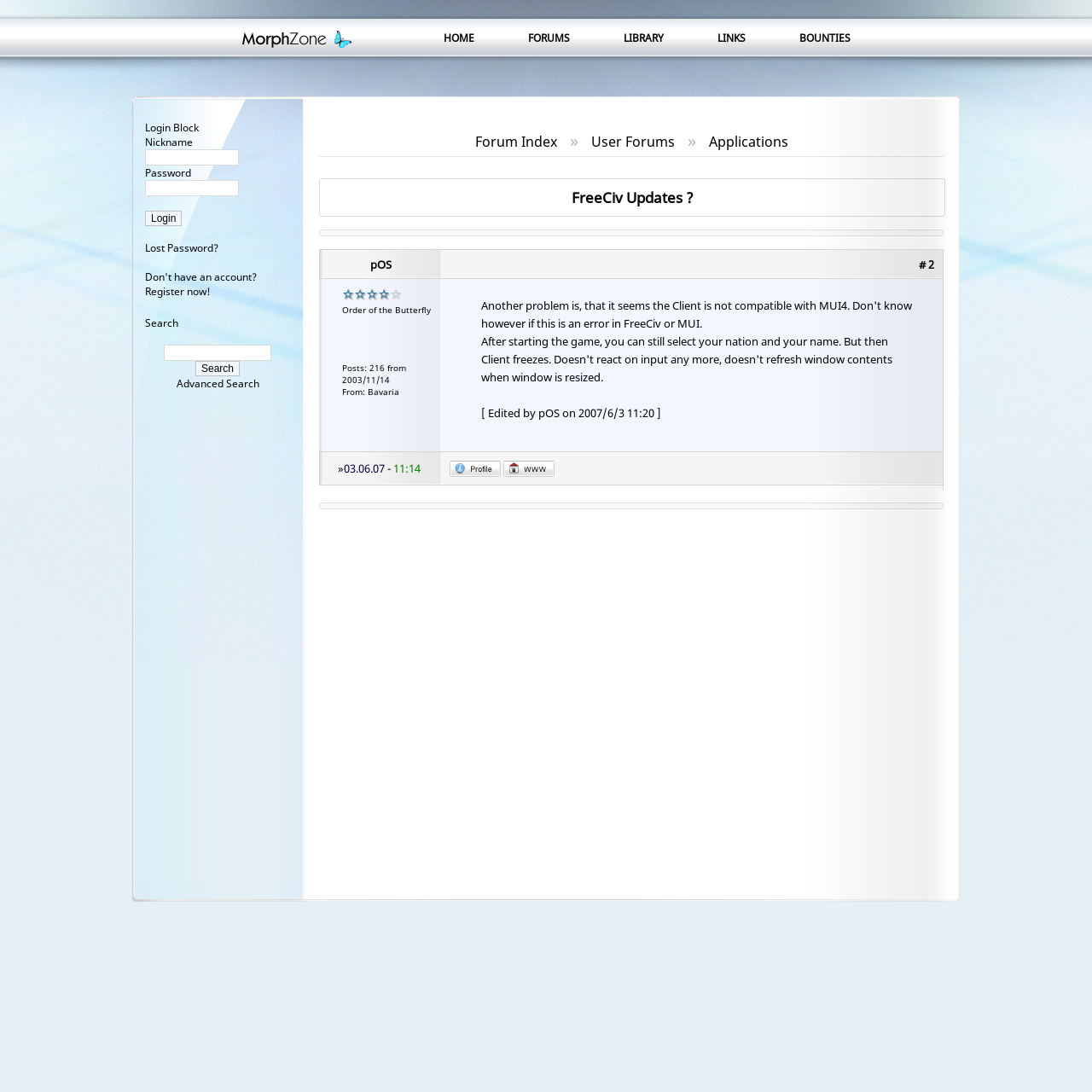Respond with a single word or phrase to the following question:
How many columns are in the layout table at y-coordinate 0.21?

3